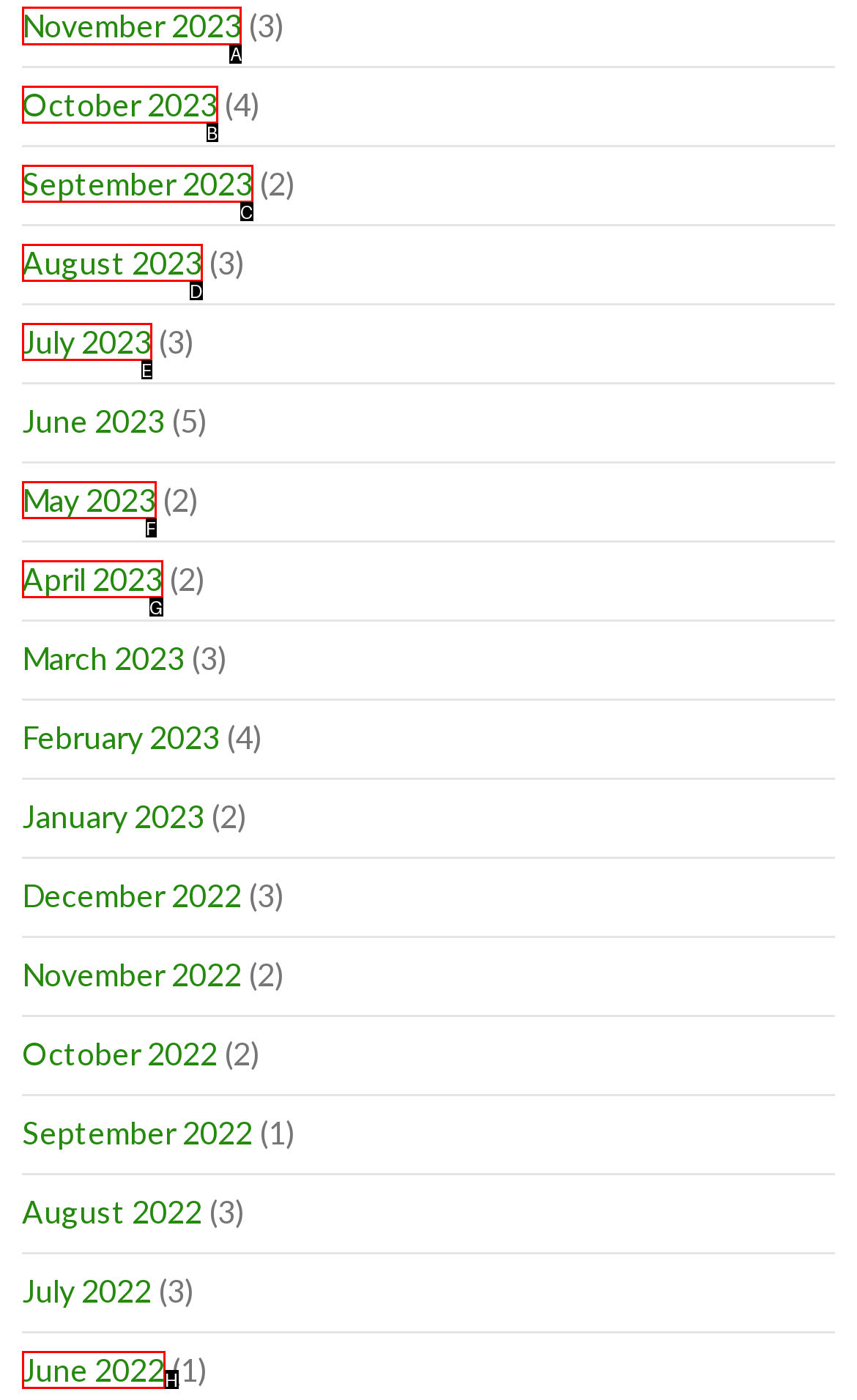Determine which option should be clicked to carry out this task: View November 2023
State the letter of the correct choice from the provided options.

A